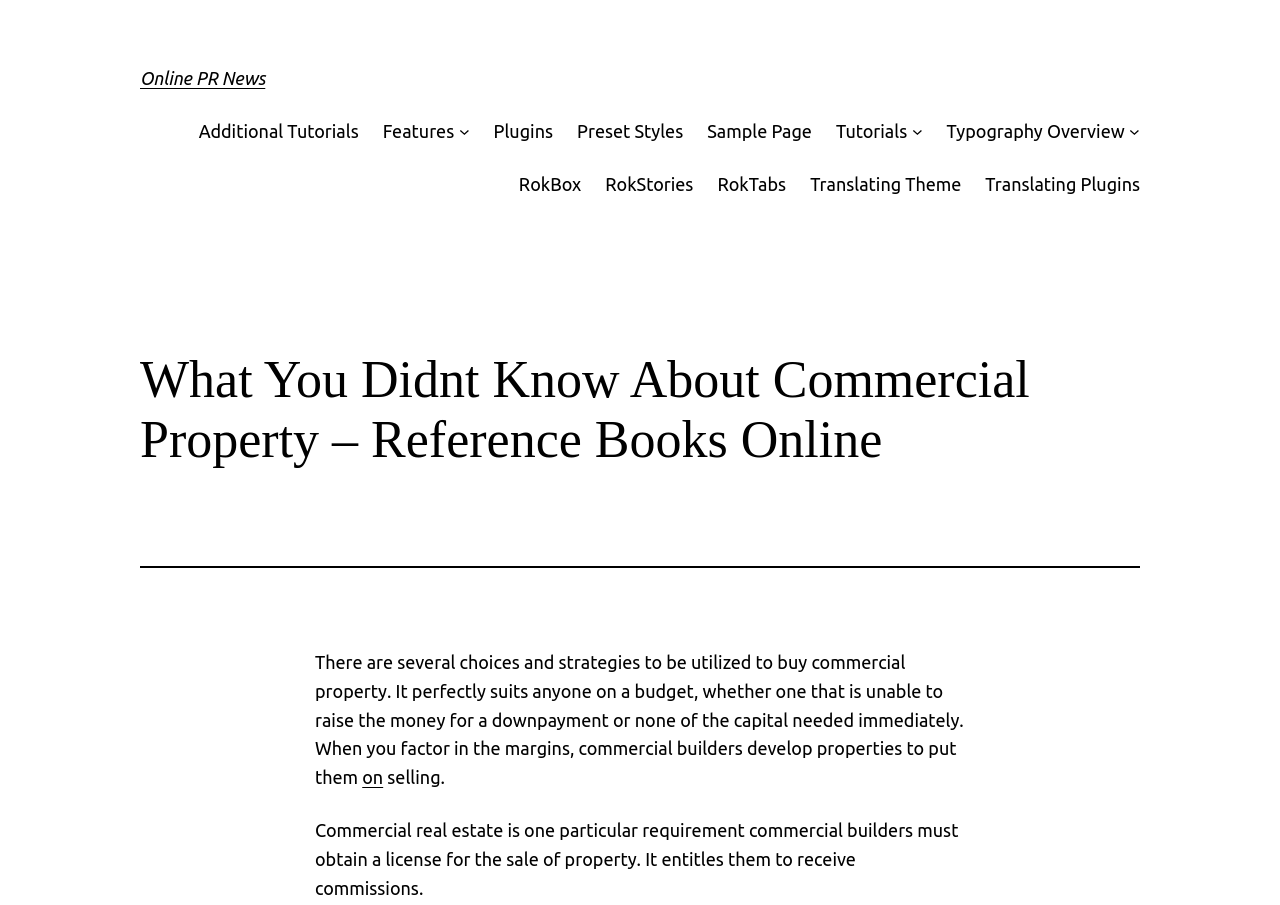Could you provide the bounding box coordinates for the portion of the screen to click to complete this instruction: "View Additional Tutorials"?

[0.155, 0.129, 0.28, 0.161]